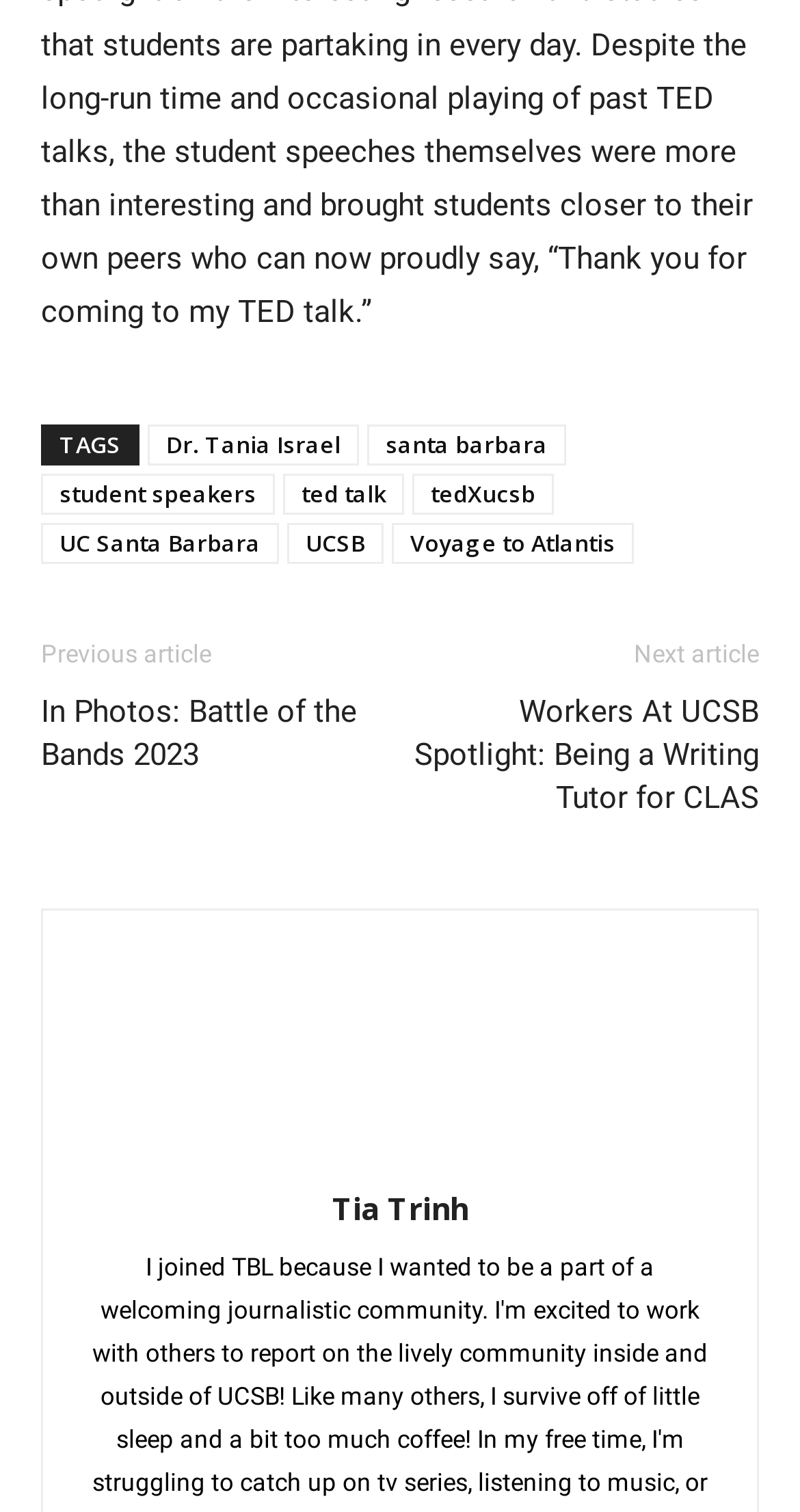Please identify the bounding box coordinates of the clickable region that I should interact with to perform the following instruction: "view the article about Battle of the Bands 2023". The coordinates should be expressed as four float numbers between 0 and 1, i.e., [left, top, right, bottom].

[0.051, 0.457, 0.5, 0.514]